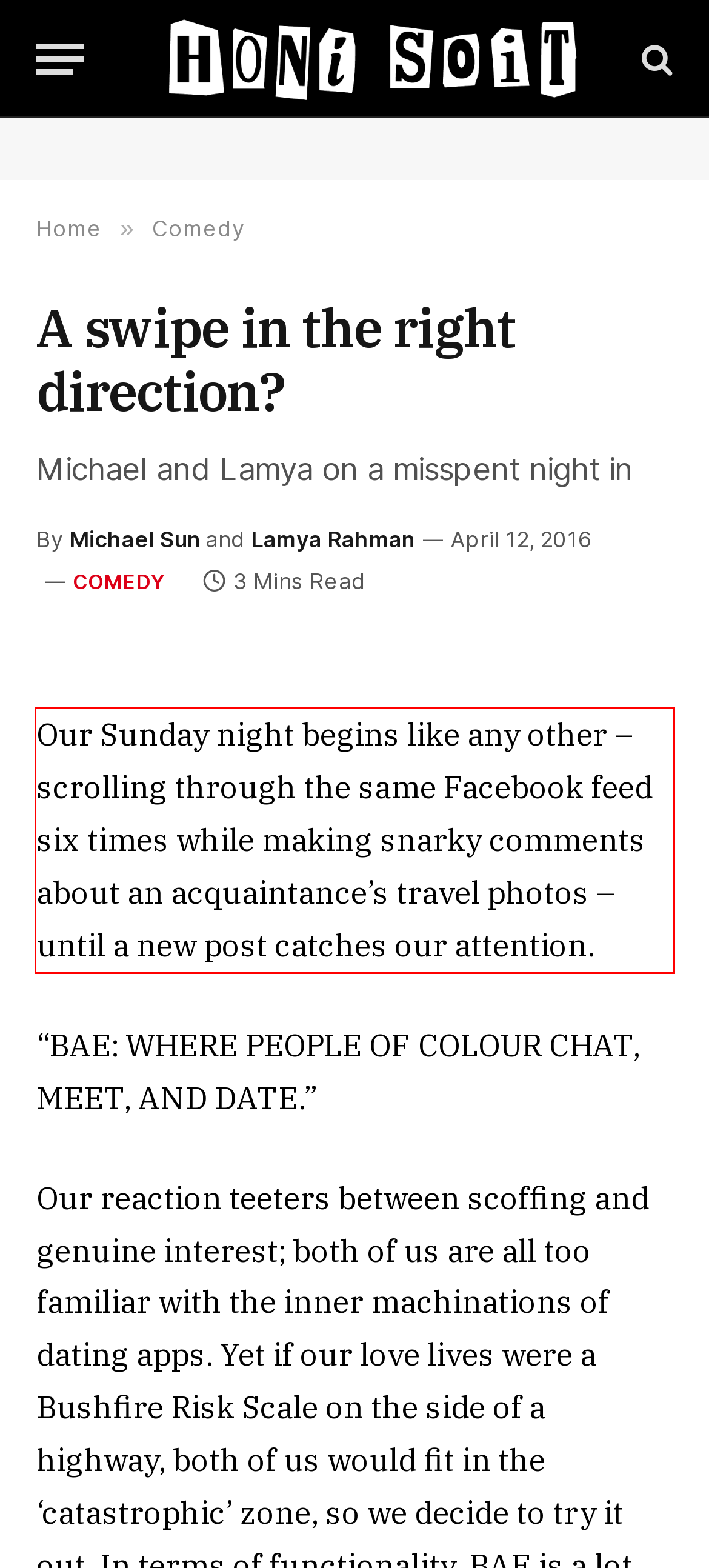Please perform OCR on the UI element surrounded by the red bounding box in the given webpage screenshot and extract its text content.

Our Sunday night begins like any other – scrolling through the same Facebook feed six times while making snarky comments about an acquaintance’s travel photos – until a new post catches our attention.